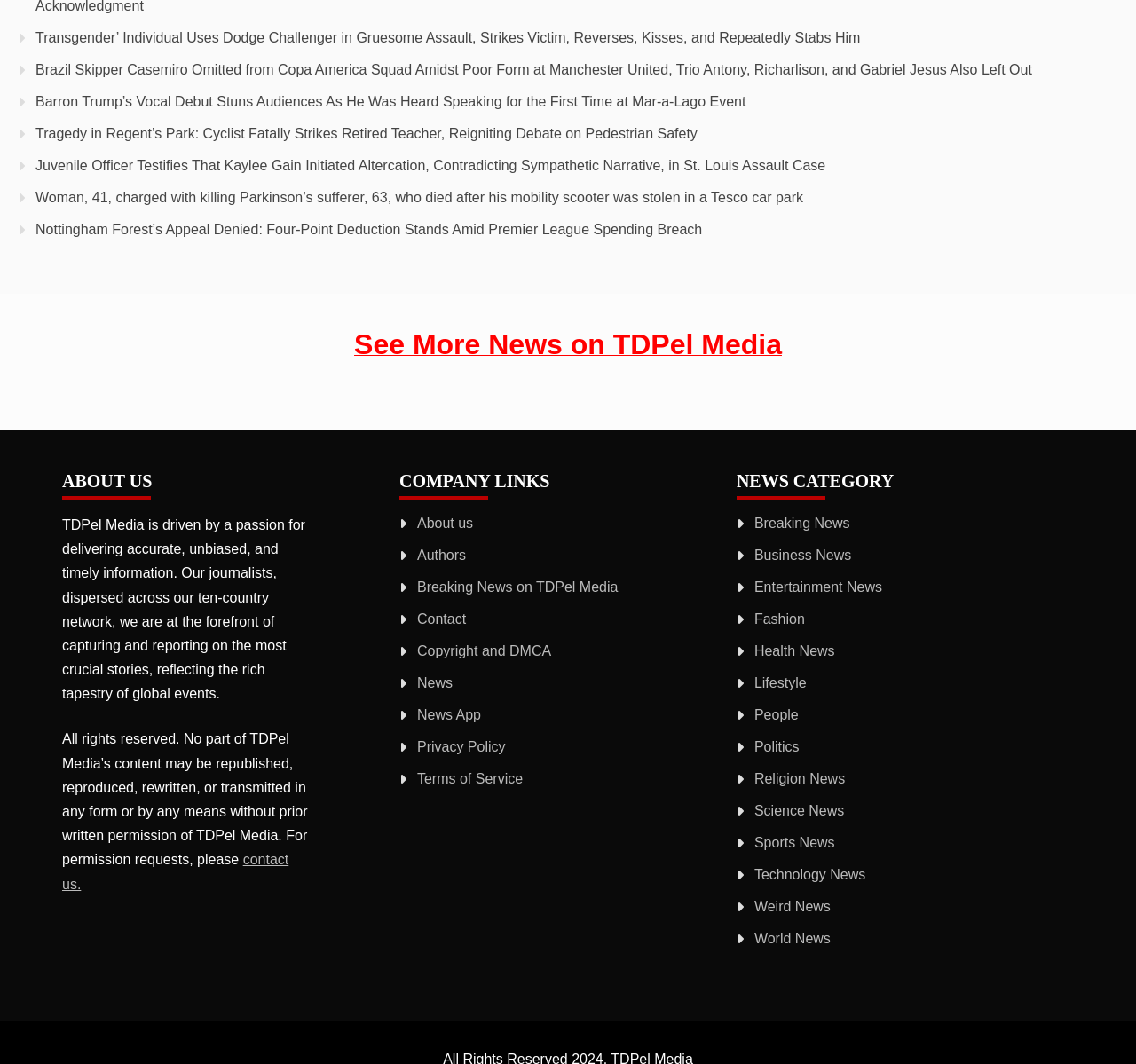Please respond to the question with a concise word or phrase:
What is the name of the company that owns TDPel Media?

TDPel Media